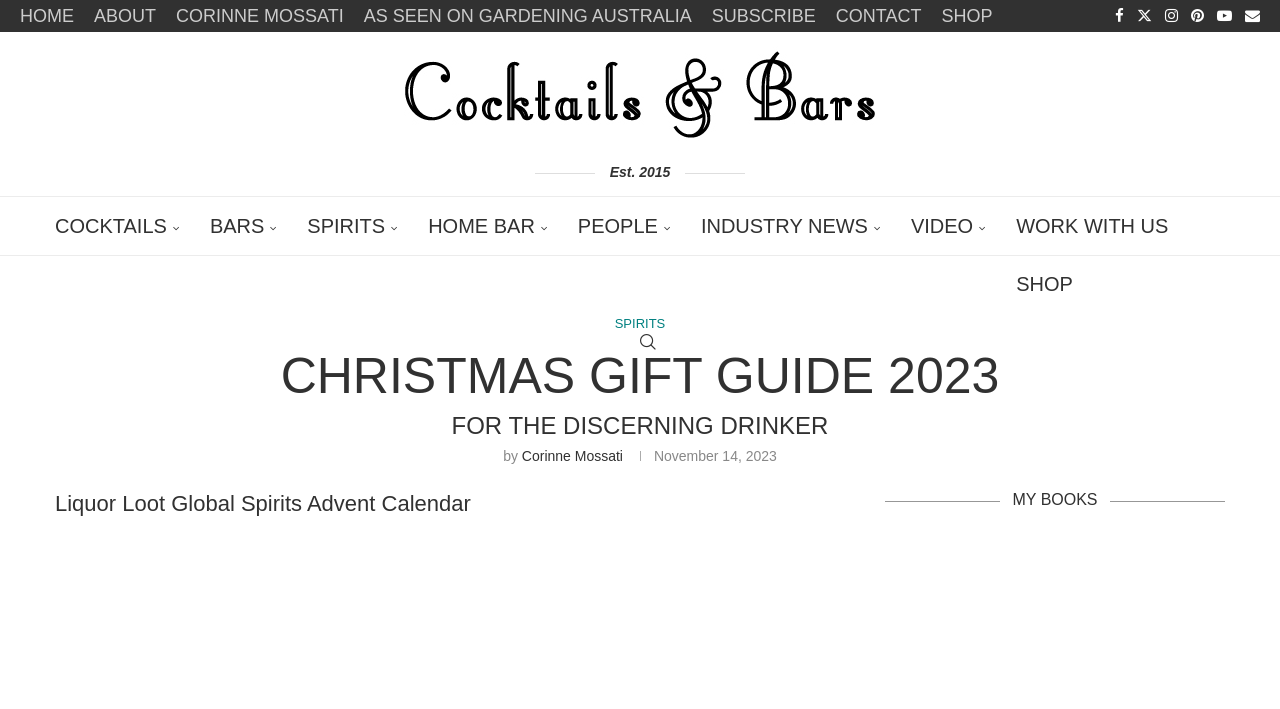What is the date of the Christmas gift guide?
Using the information from the image, answer the question thoroughly.

I determined the date of the Christmas gift guide by looking at the time element with the text 'November 14, 2023' which is located below the heading 'CHRISTMAS GIFT GUIDE 2023'.